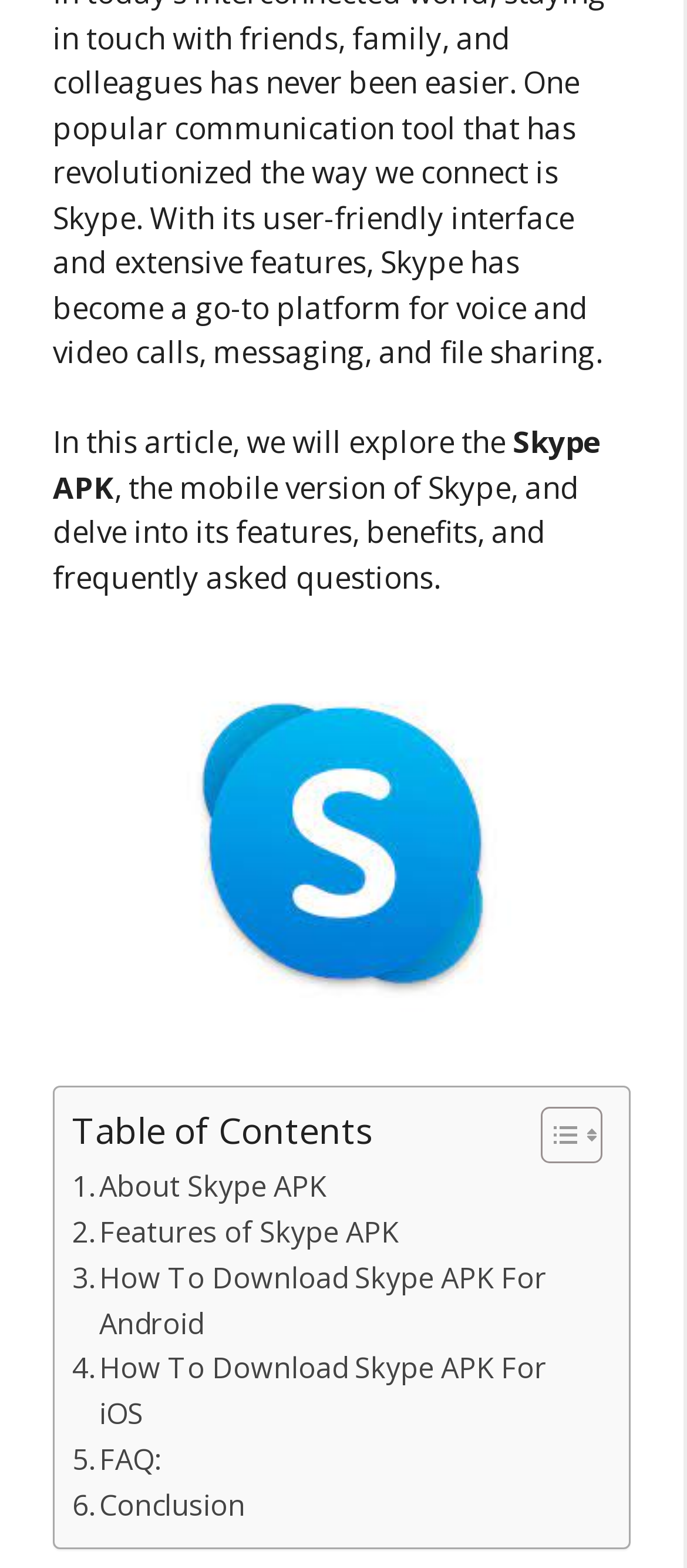Given the description About Skype APK, predict the bounding box coordinates of the UI element. Ensure the coordinates are in the format (top-left x, top-left y, bottom-right x, bottom-right y) and all values are between 0 and 1.

[0.105, 0.743, 0.475, 0.772]